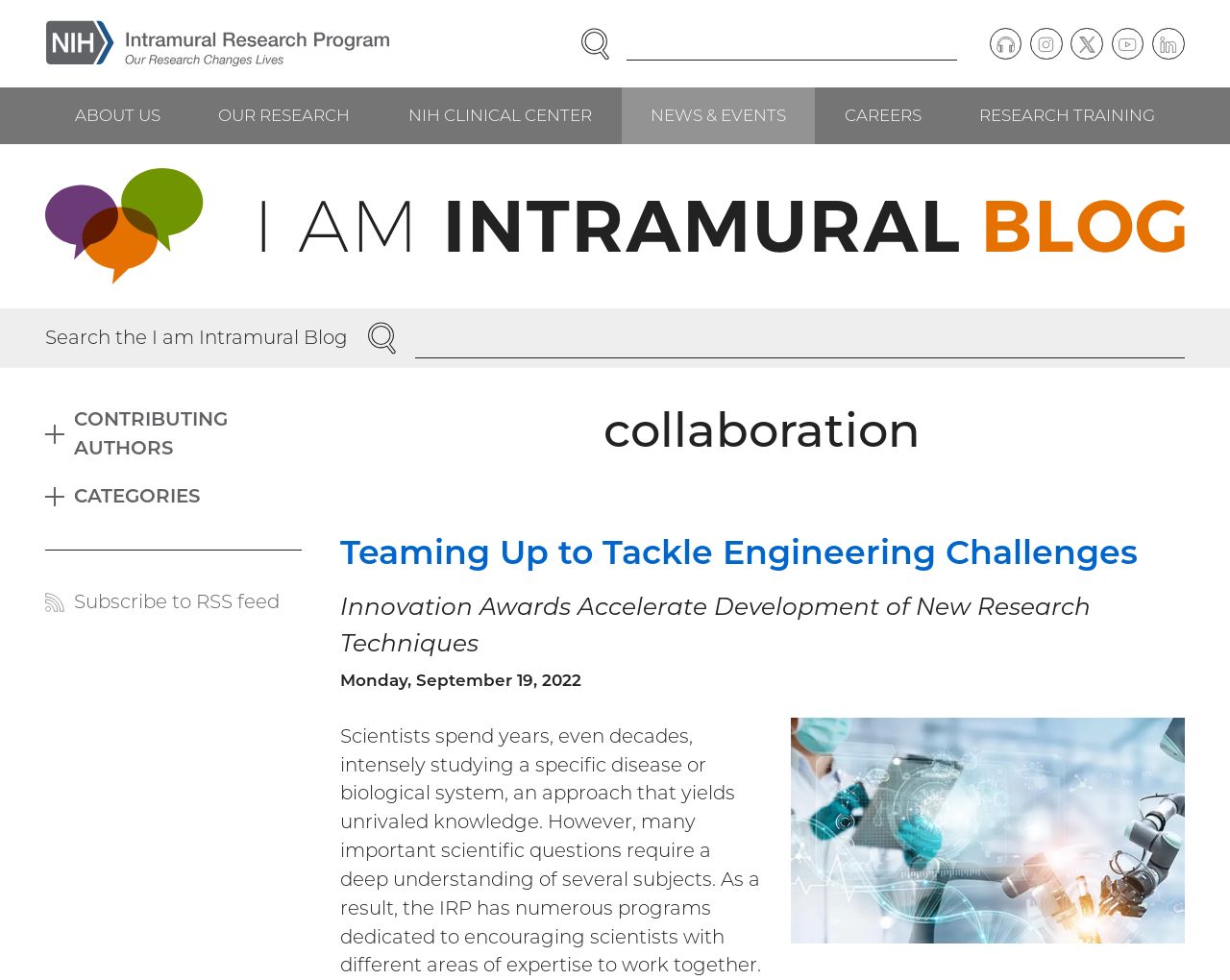Can you find the bounding box coordinates for the element to click on to achieve the instruction: "Read about the NIH Clinical Center"?

[0.308, 0.089, 0.505, 0.147]